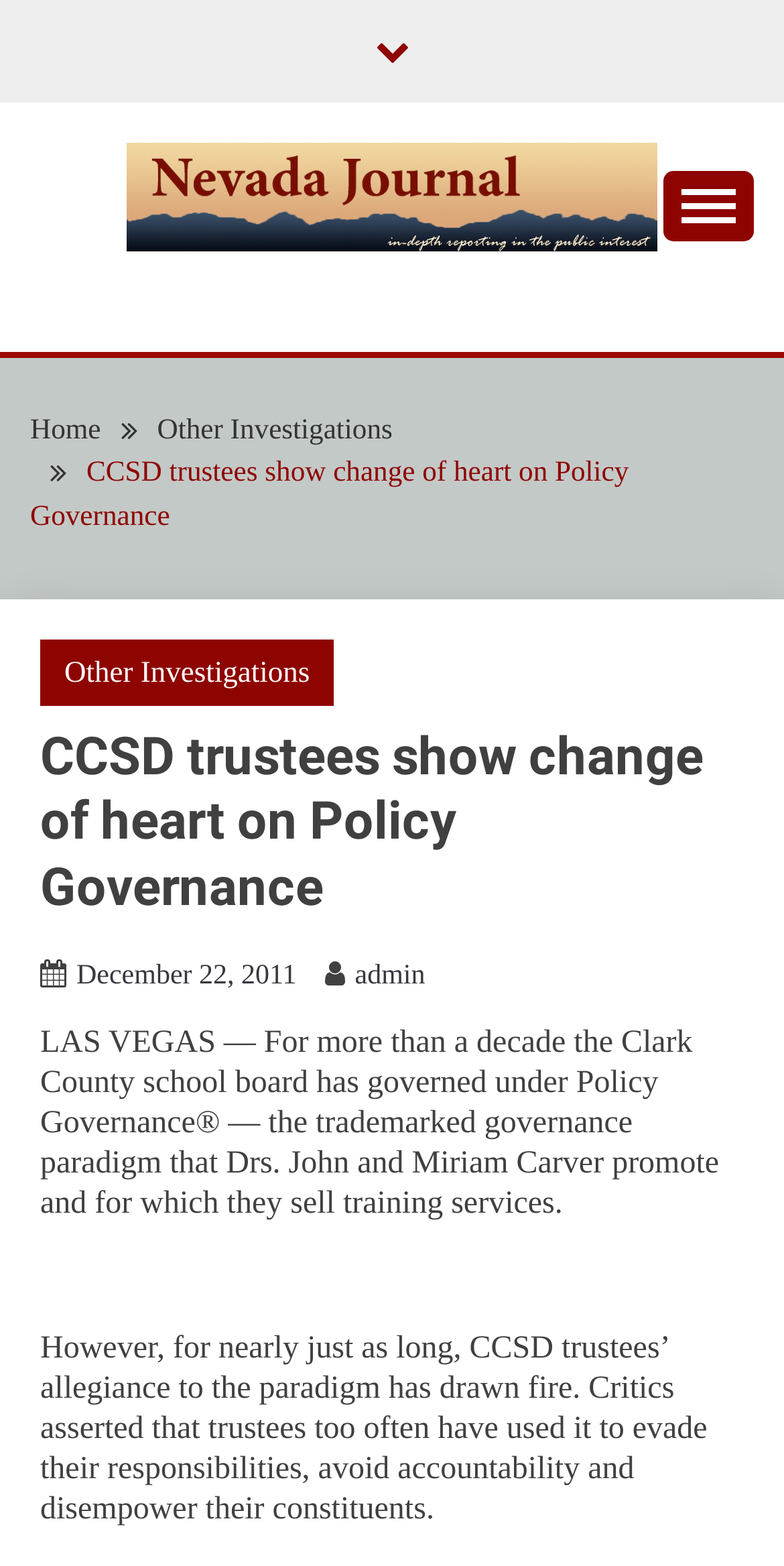Locate the bounding box coordinates of the region to be clicked to comply with the following instruction: "Go to the Home page". The coordinates must be four float numbers between 0 and 1, in the form [left, top, right, bottom].

[0.038, 0.264, 0.129, 0.285]